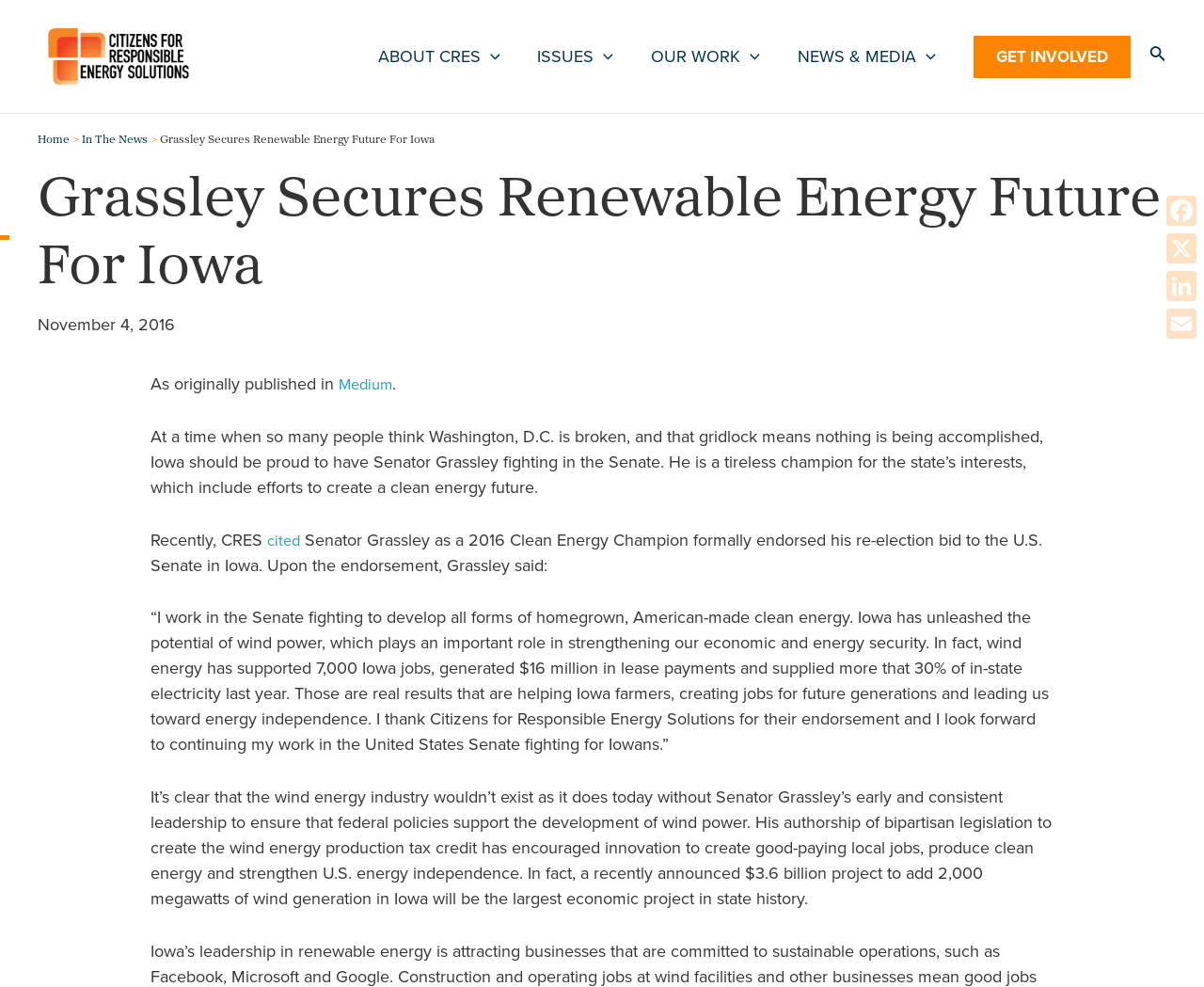Find the bounding box coordinates of the area that needs to be clicked in order to achieve the following instruction: "Toggle the 'ABOUT CRES' menu". The coordinates should be specified as four float numbers between 0 and 1, i.e., [left, top, right, bottom].

[0.311, 0.0, 0.44, 0.114]